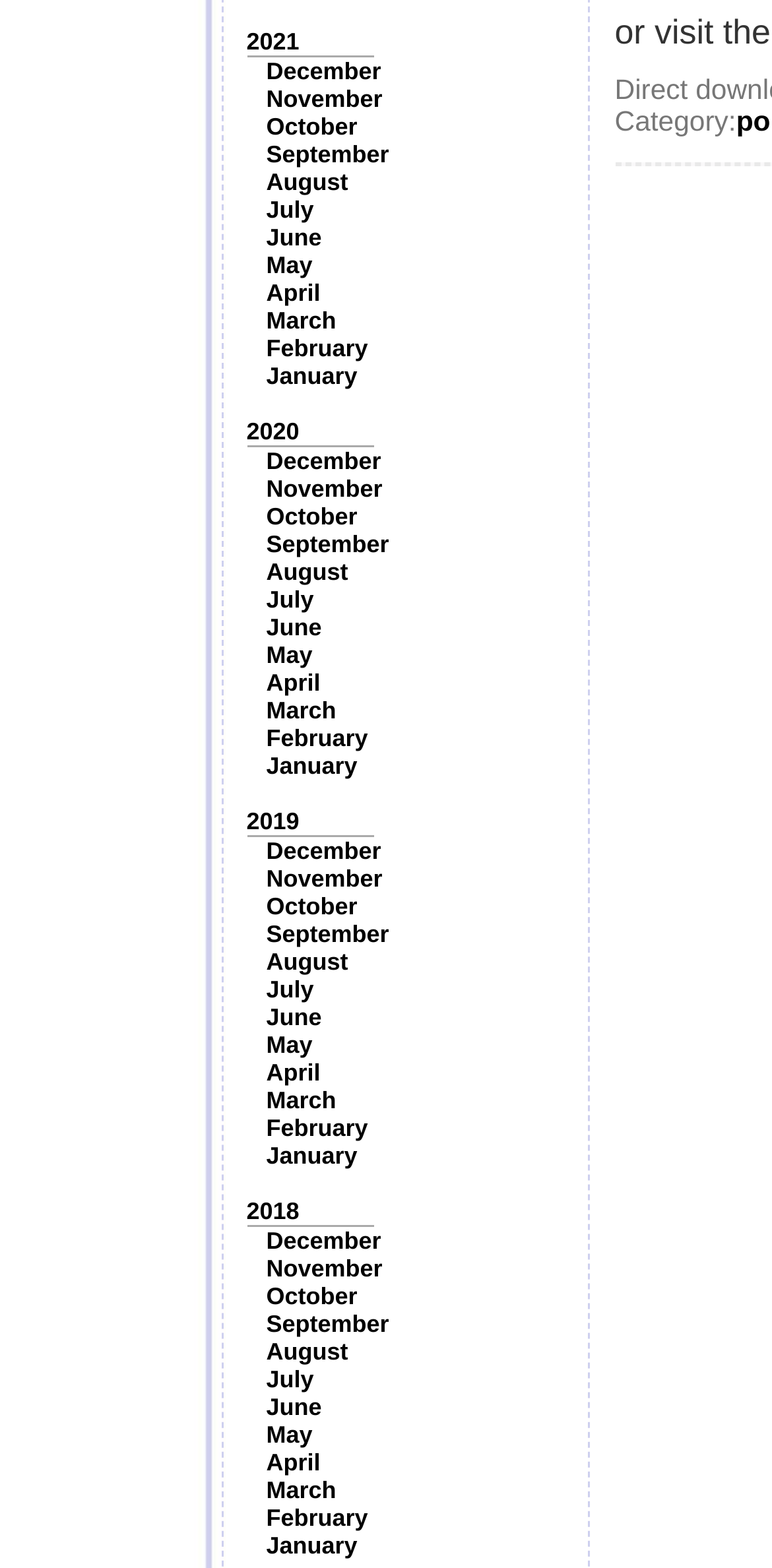Specify the bounding box coordinates for the region that must be clicked to perform the given instruction: "View 2021 archives".

[0.319, 0.018, 0.388, 0.035]